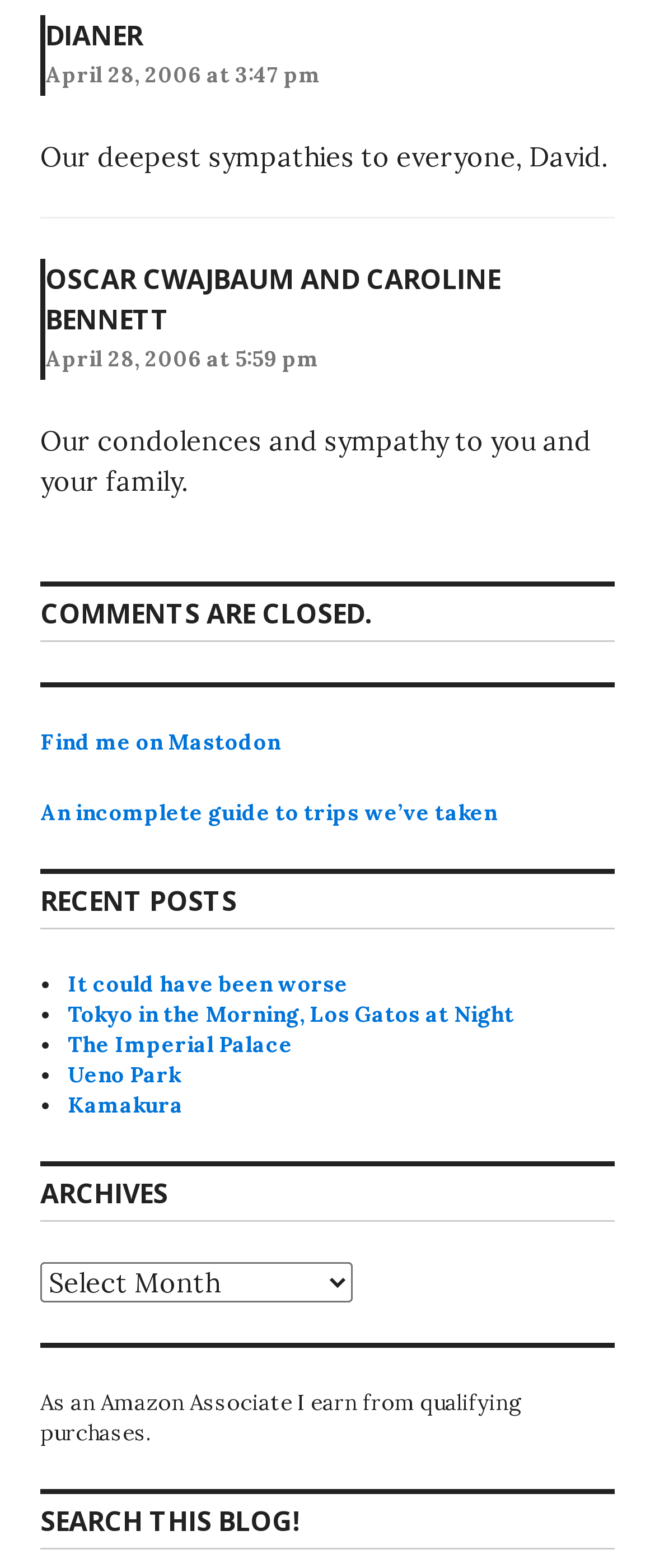Using the given description, provide the bounding box coordinates formatted as (top-left x, top-left y, bottom-right x, bottom-right y), with all values being floating point numbers between 0 and 1. Description: DianeR

[0.069, 0.011, 0.218, 0.034]